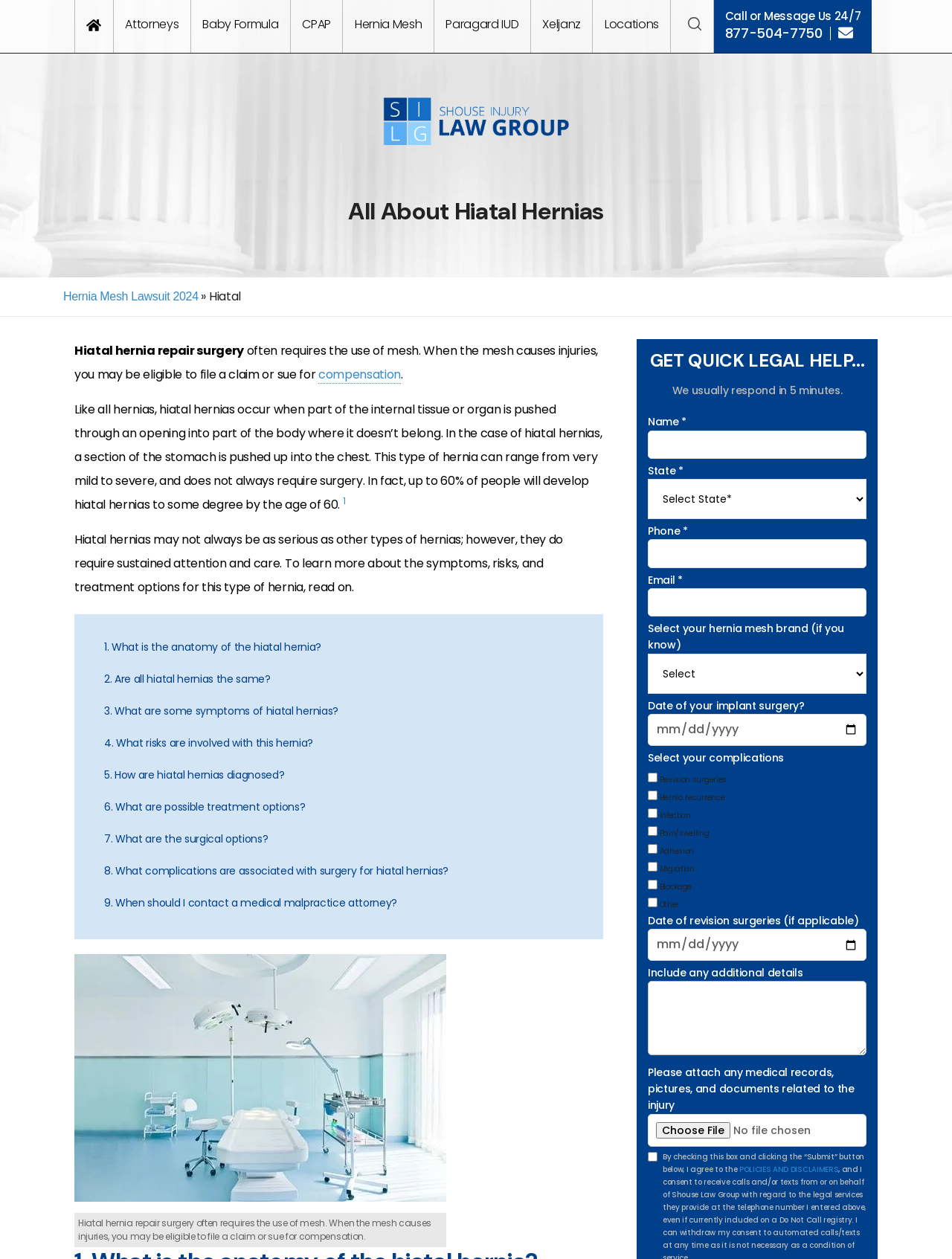Determine the bounding box coordinates for the HTML element mentioned in the following description: "Let us know...". The coordinates should be a list of four floats ranging from 0 to 1, represented as [left, top, right, bottom].

None